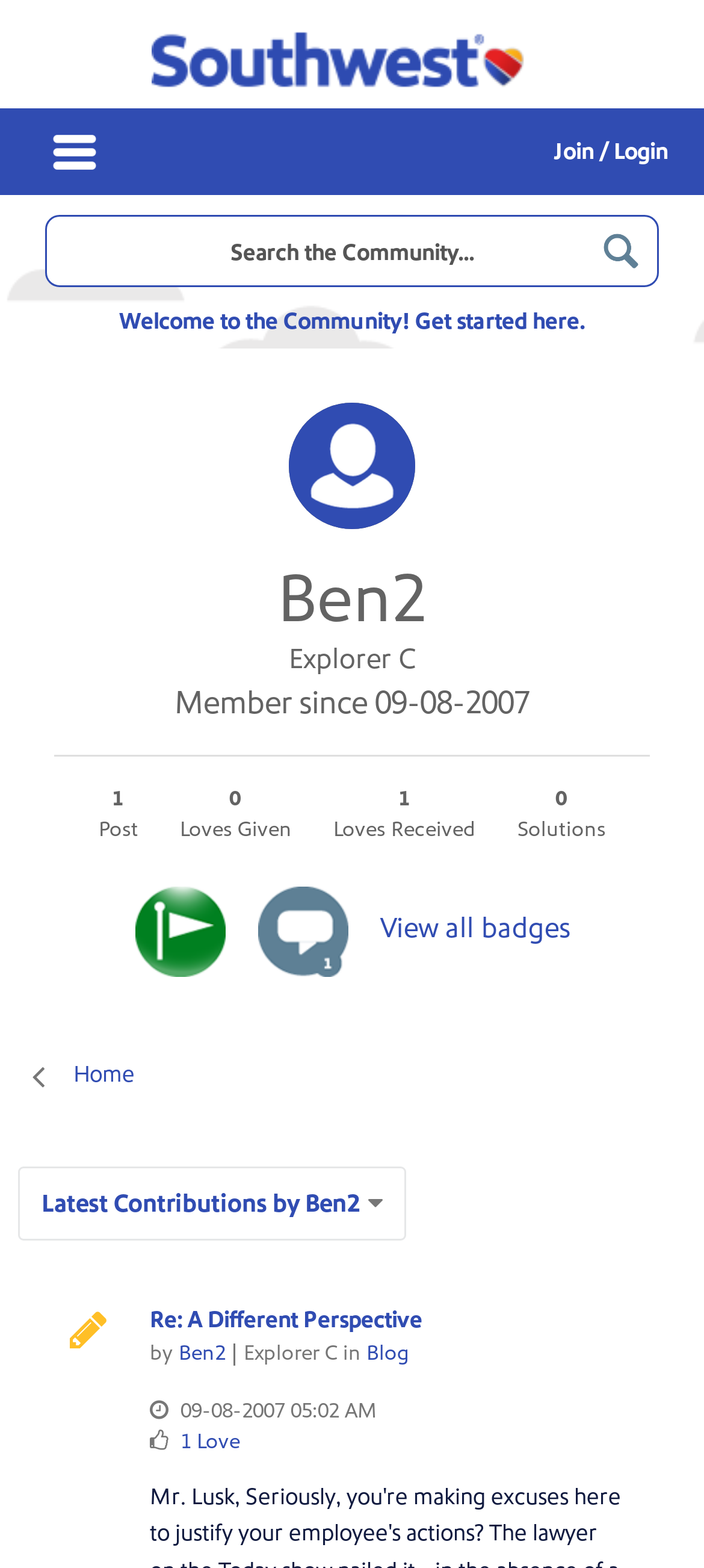Please locate the bounding box coordinates of the element that needs to be clicked to achieve the following instruction: "Join or login to the community". The coordinates should be four float numbers between 0 and 1, i.e., [left, top, right, bottom].

[0.787, 0.087, 0.949, 0.106]